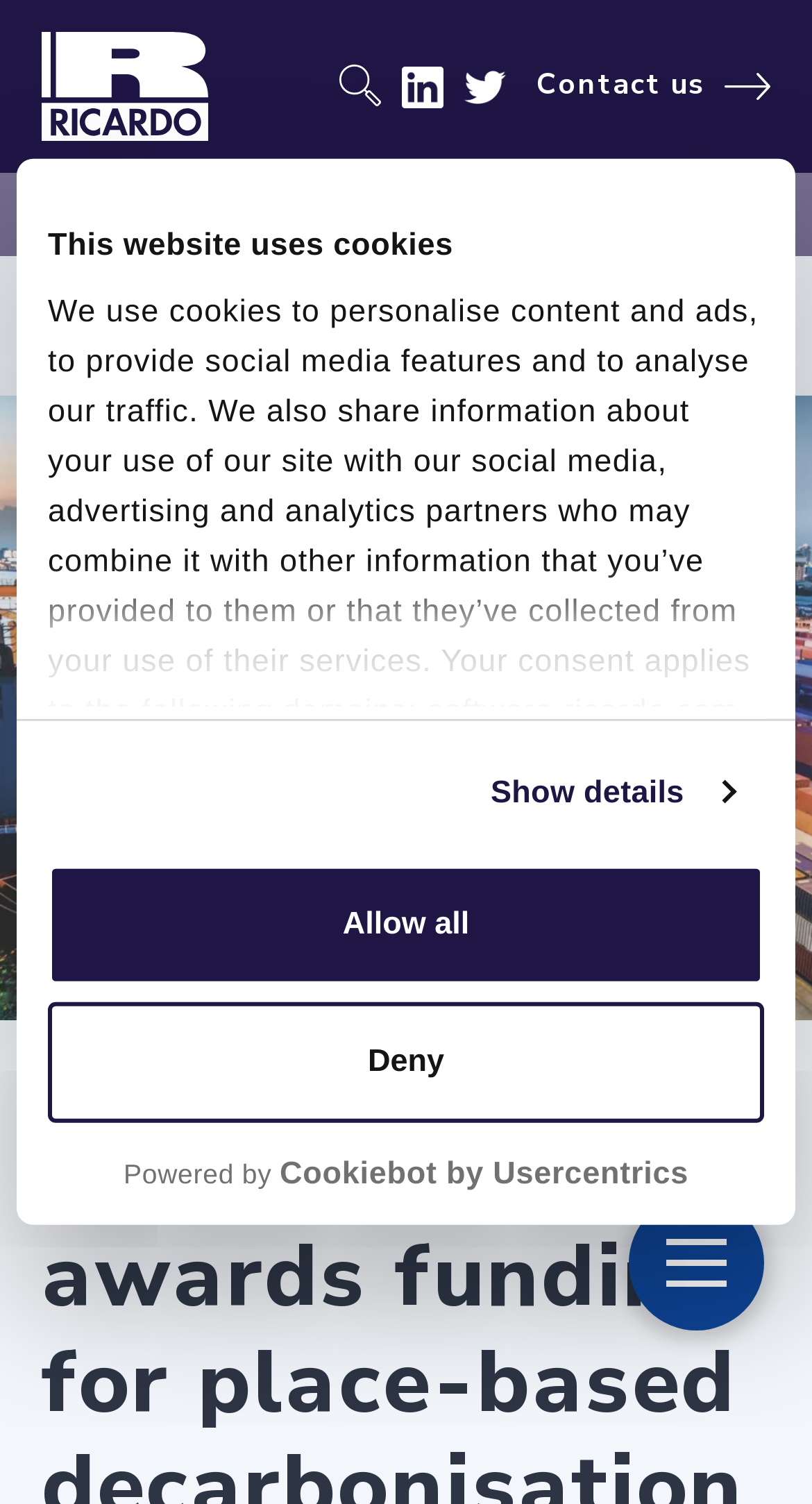Could you find the bounding box coordinates of the clickable area to complete this instruction: "Open LinkedIn page"?

[0.494, 0.041, 0.545, 0.072]